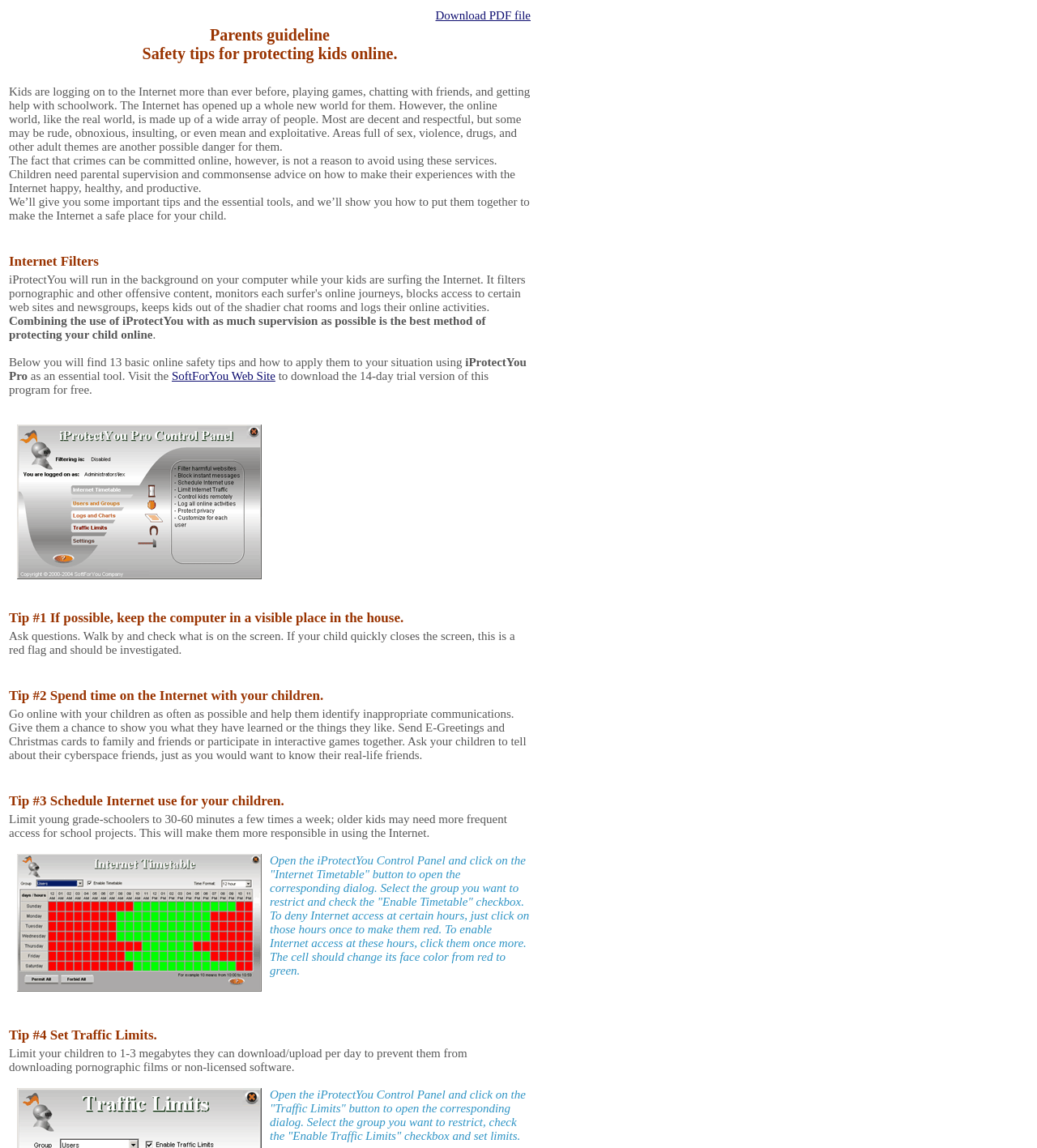Utilize the information from the image to answer the question in detail:
What is the main topic of this webpage?

Based on the content of the webpage, it appears to be providing guidelines and safety tips for parents to protect their kids while they are online. The webpage discusses the potential dangers of the internet and provides advice on how to make the internet a safe place for children.